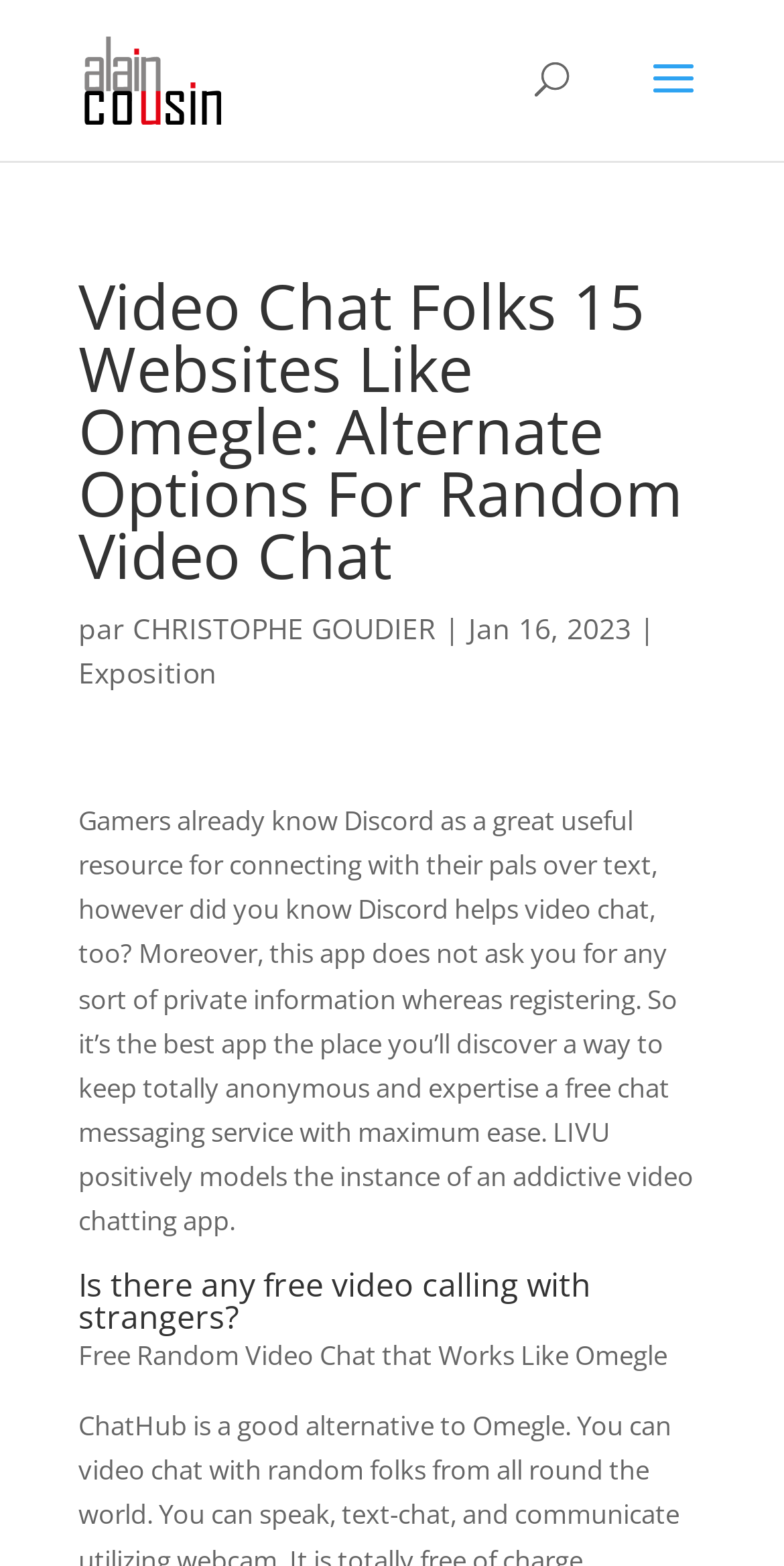What is the purpose of the Discord app?
Provide a one-word or short-phrase answer based on the image.

video chat